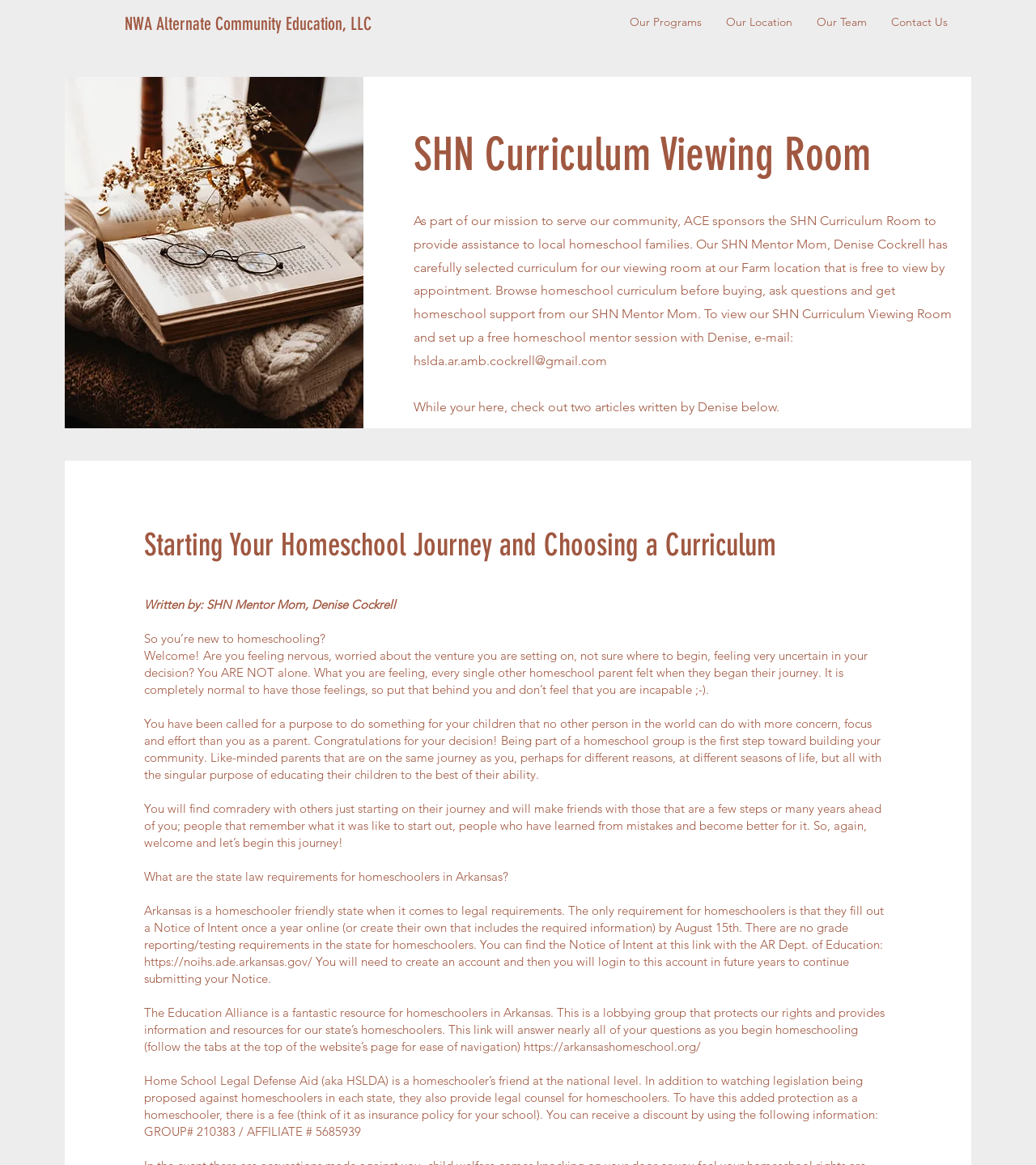Identify the bounding box coordinates of the area that should be clicked in order to complete the given instruction: "Read the article 'Starting Your Homeschool Journey and Choosing a Curriculum'". The bounding box coordinates should be four float numbers between 0 and 1, i.e., [left, top, right, bottom].

[0.139, 0.452, 0.76, 0.484]